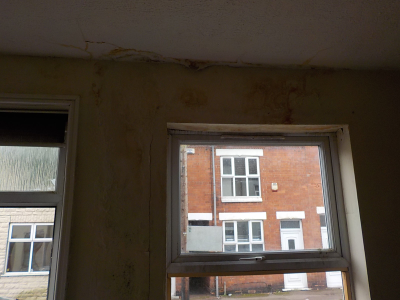Is the ceiling properly insulated?
Respond to the question with a single word or phrase according to the image.

No